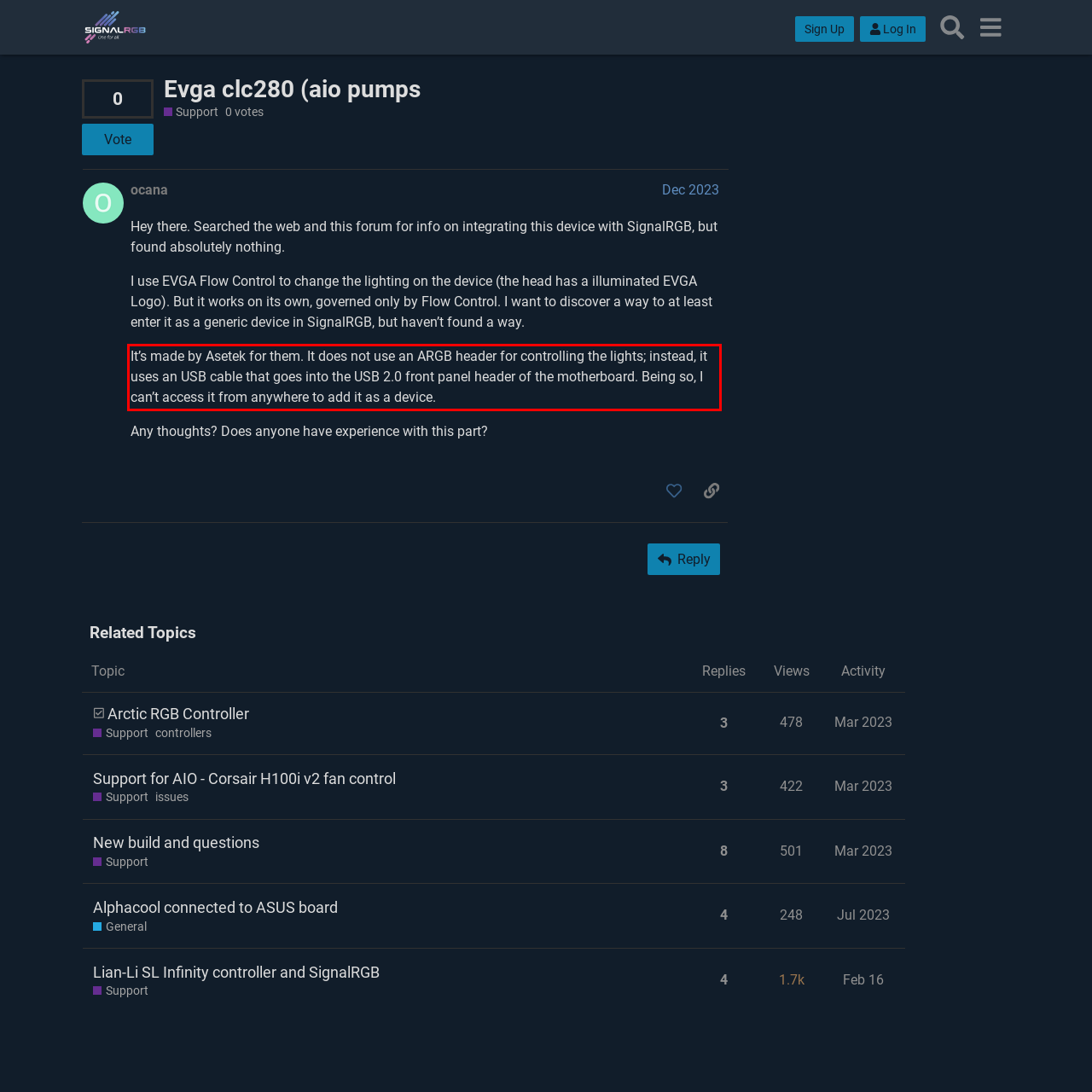Look at the webpage screenshot and recognize the text inside the red bounding box.

It’s made by Asetek for them. It does not use an ARGB header for controlling the lights; instead, it uses an USB cable that goes into the USB 2.0 front panel header of the motherboard. Being so, I can’t access it from anywhere to add it as a device.